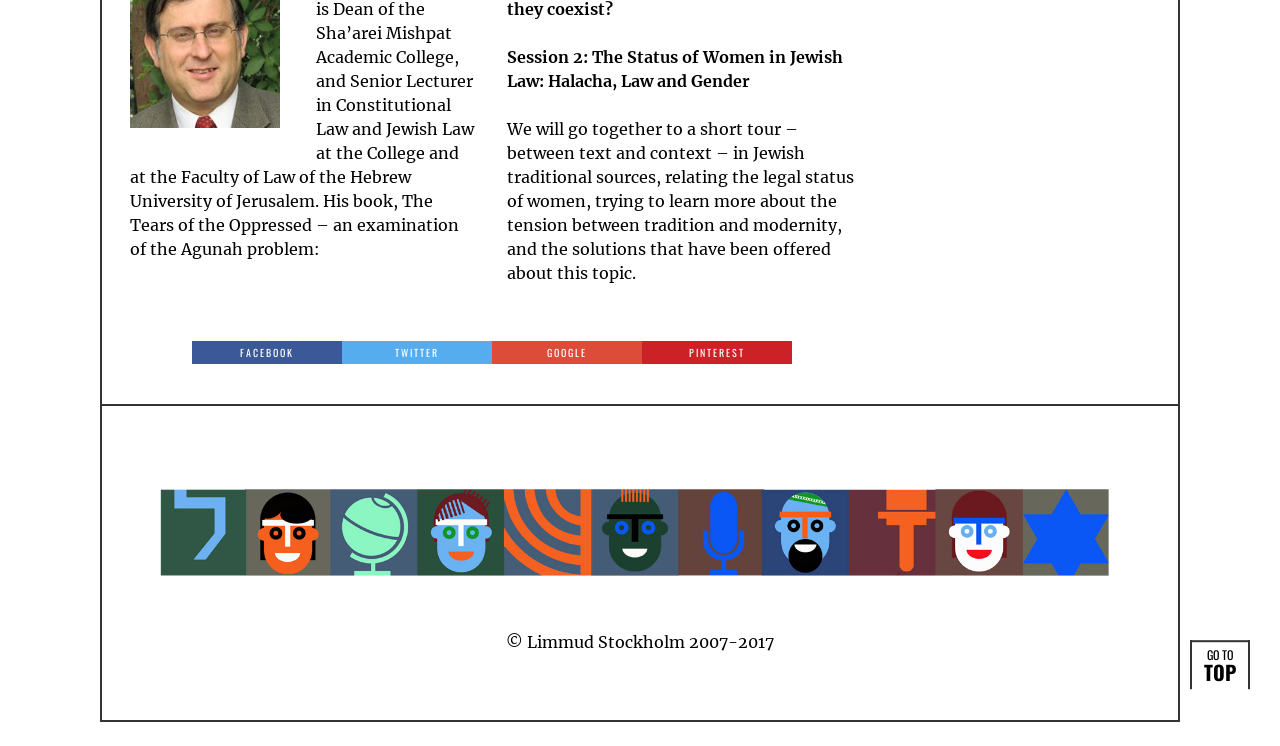Extract the bounding box coordinates for the HTML element that matches this description: "alt="Footer logo"". The coordinates should be four float numbers between 0 and 1, i.e., [left, top, right, bottom].

[0.102, 0.699, 0.898, 0.726]